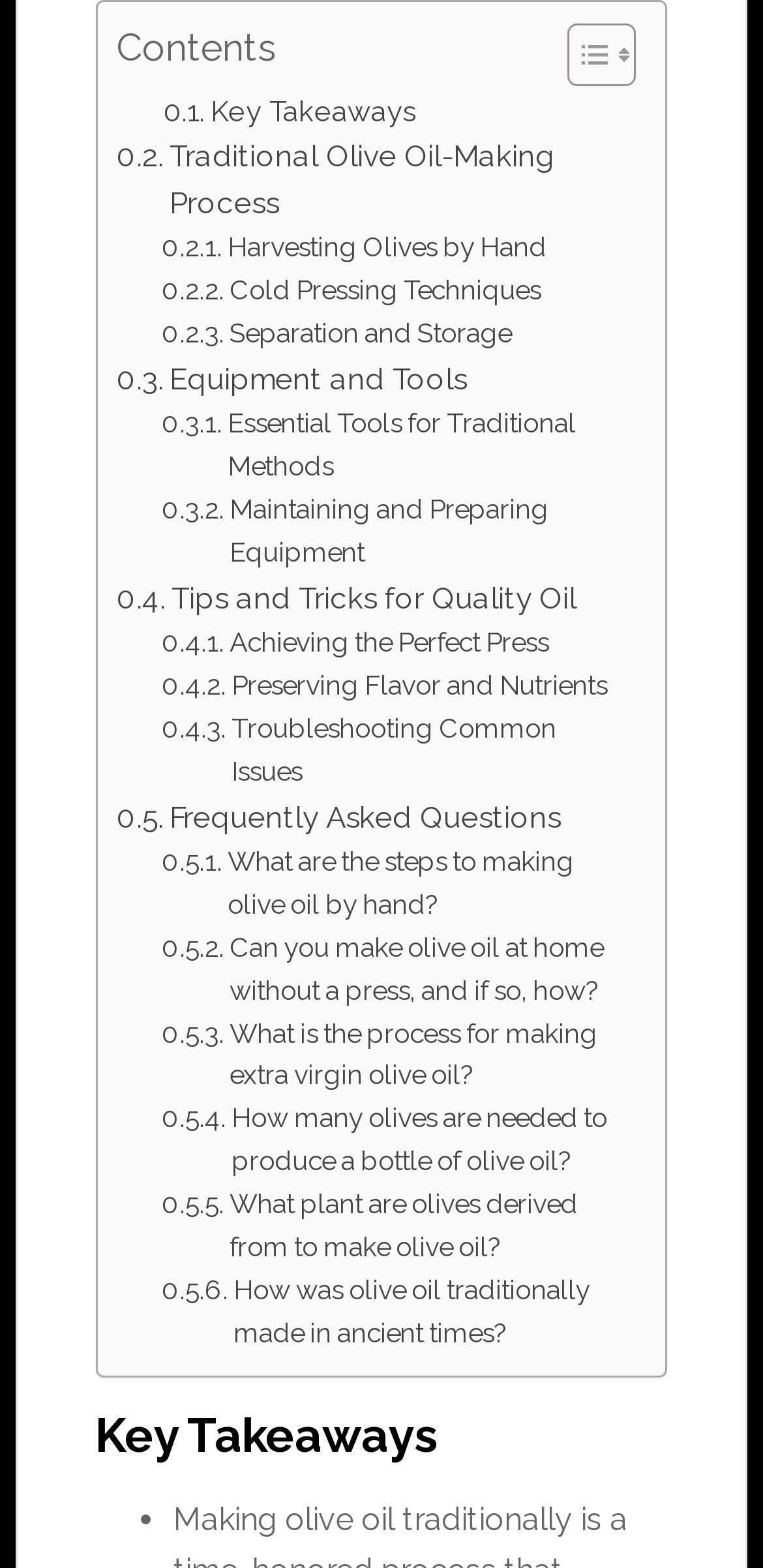Use a single word or phrase to respond to the question:
What is the last FAQ question?

How was olive oil traditionally made in ancient times?